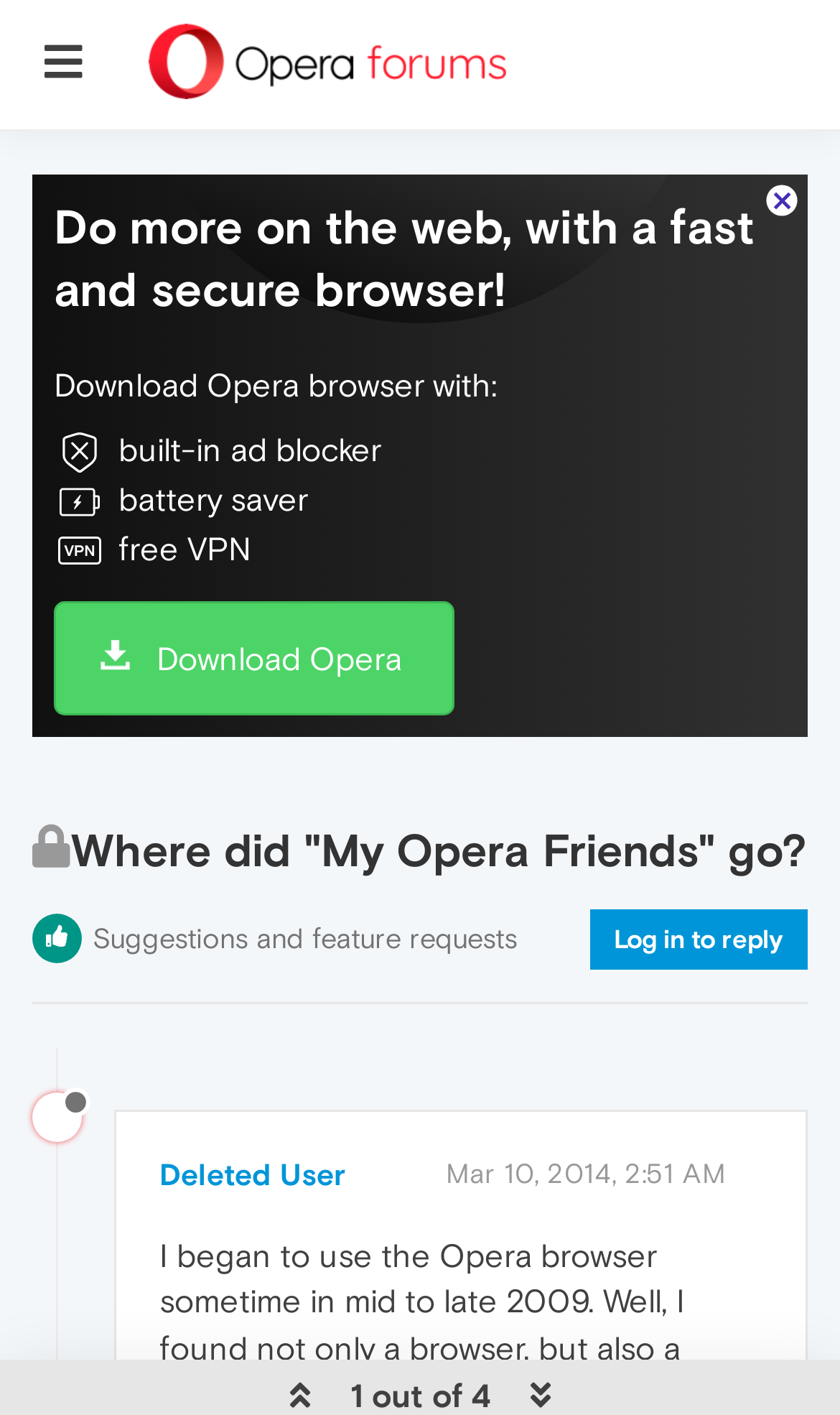Please determine the bounding box coordinates for the UI element described here. Use the format (top-left x, top-left y, bottom-right x, bottom-right y) with values bounded between 0 and 1: Suggestions and feature requests

[0.11, 0.652, 0.615, 0.675]